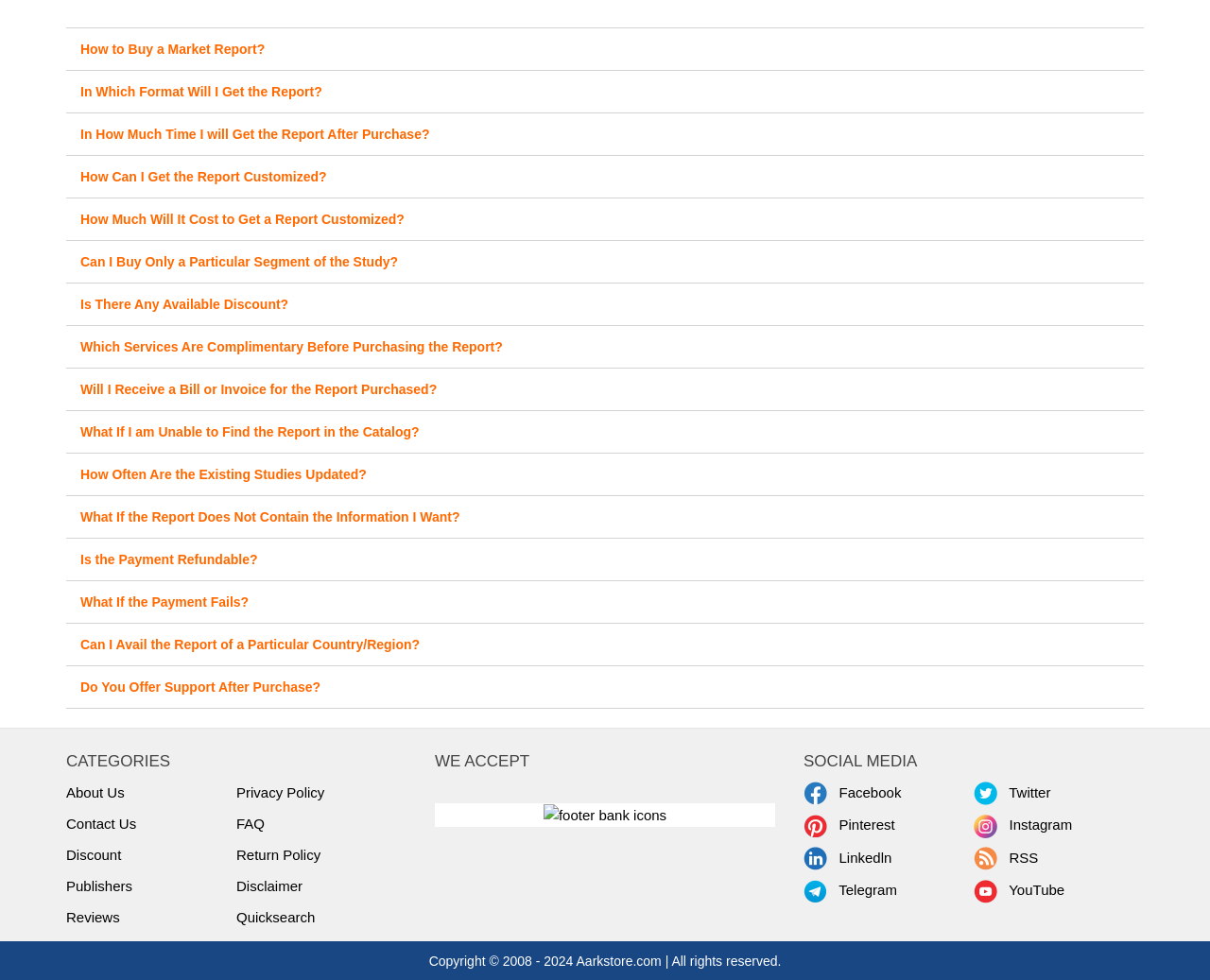Can you give a detailed response to the following question using the information from the image? How many social media platforms are linked on this website?

The social media section of the webpage lists 9 platforms, including Facebook, Twitter, Pinterest, Instagram, LinkedIn, RSS, Telegram, and YouTube, each with a corresponding link and icon.